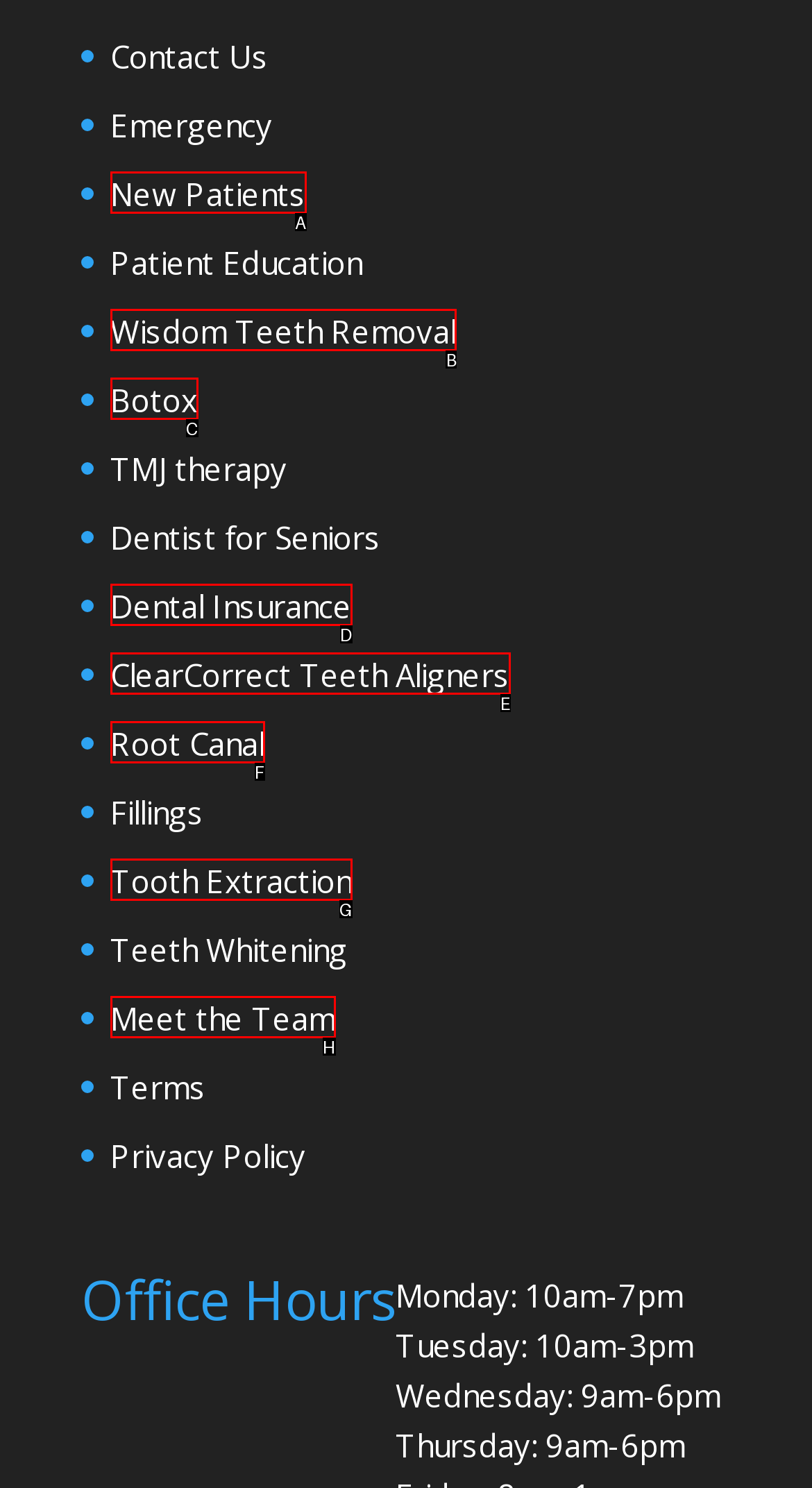Select the correct HTML element to complete the following task: Learn about wisdom teeth removal
Provide the letter of the choice directly from the given options.

B